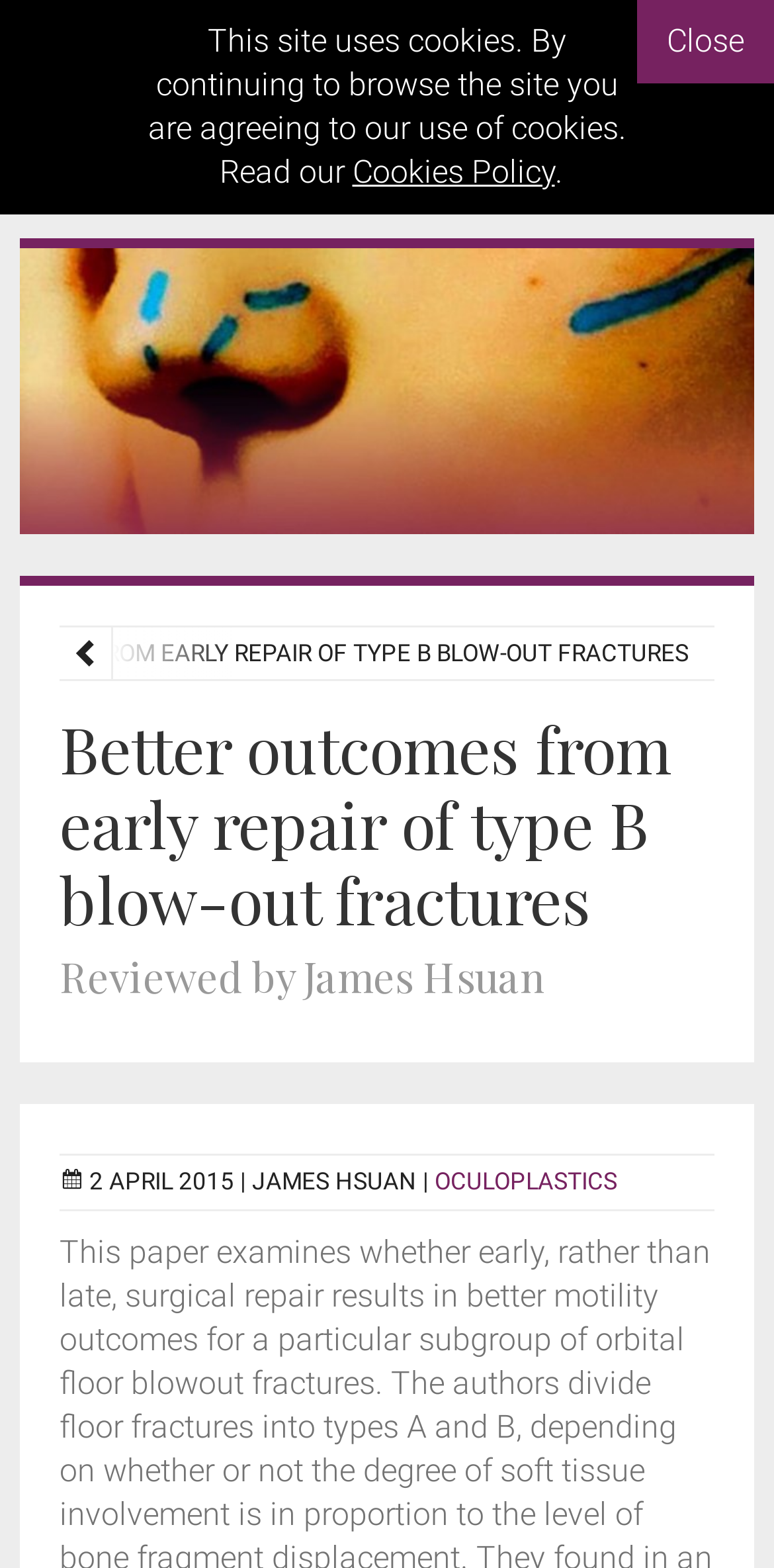Bounding box coordinates are to be given in the format (top-left x, top-left y, bottom-right x, bottom-right y). All values must be floating point numbers between 0 and 1. Provide the bounding box coordinate for the UI element described as: Cookies Policy

[0.455, 0.098, 0.717, 0.122]